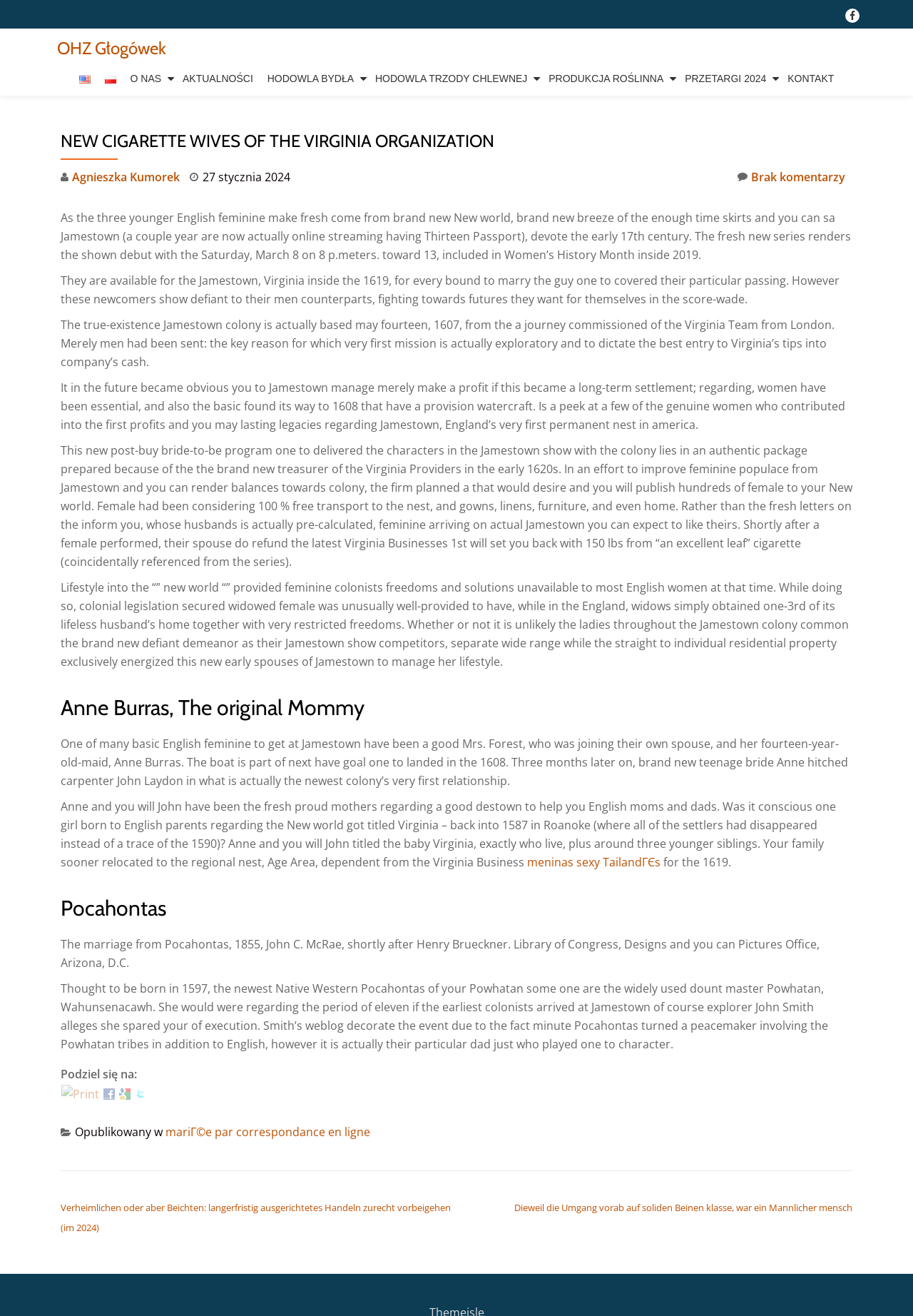How many links are in the main menu?
Please answer the question with as much detail and depth as you can.

The main menu is located at the top of the webpage and contains links such as 'English', 'Polski', 'O NAS', 'AKTUALNOŚCI', 'HODOWLA BYDŁA', 'HODOWLA TRZODY CHLEWNEJ', 'PRODUKCJA ROŚLINNA', 'PRZETARGI 2024', and 'KONTAKT', totaling 9 links.